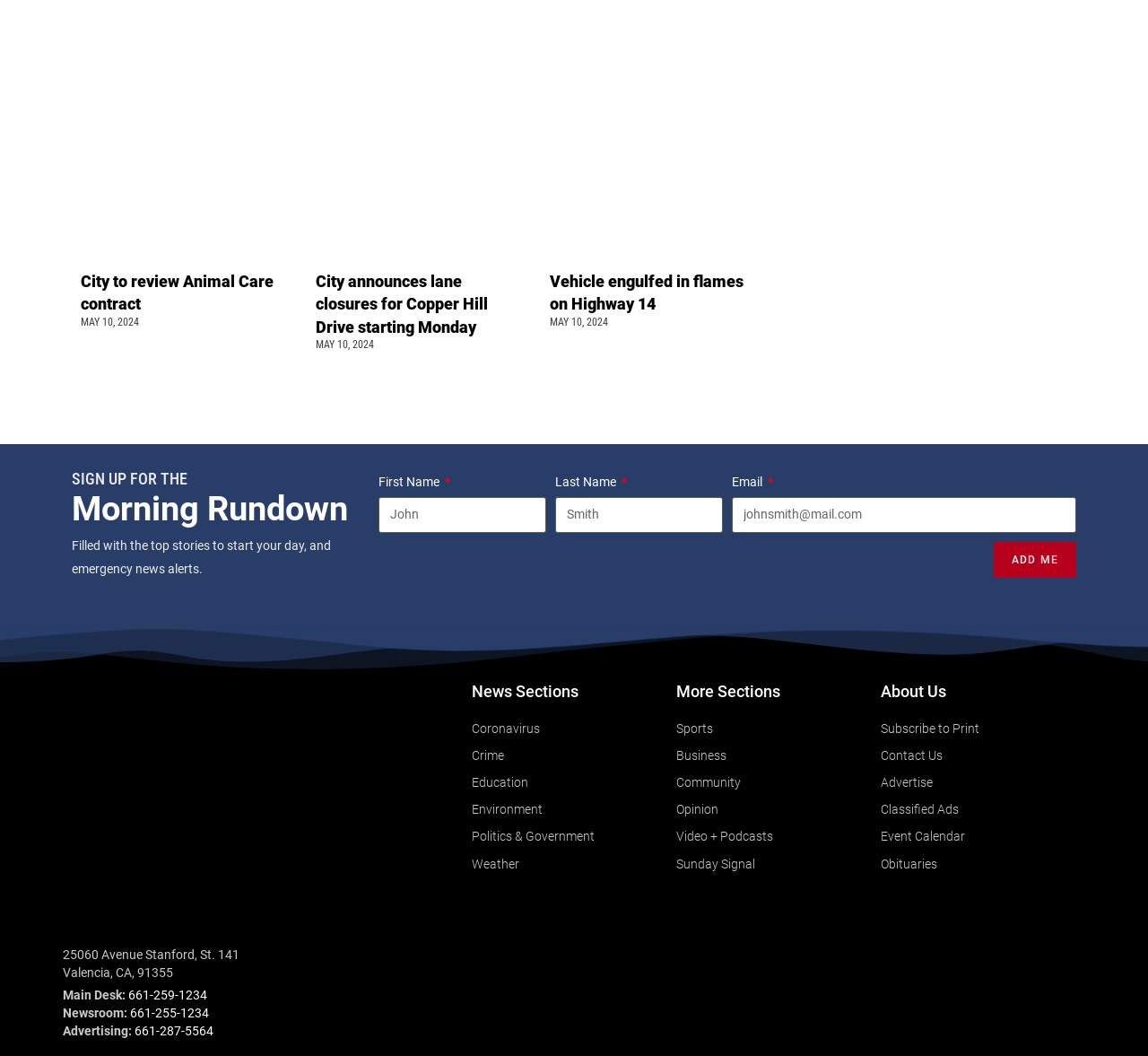How many news sections are listed?
Using the details shown in the screenshot, provide a comprehensive answer to the question.

The news sections are listed under the heading 'News Sections' and there are 8 links listed: Coronavirus, Crime, Education, Environment, Politics & Government, Weather, Sports, and More Sections.